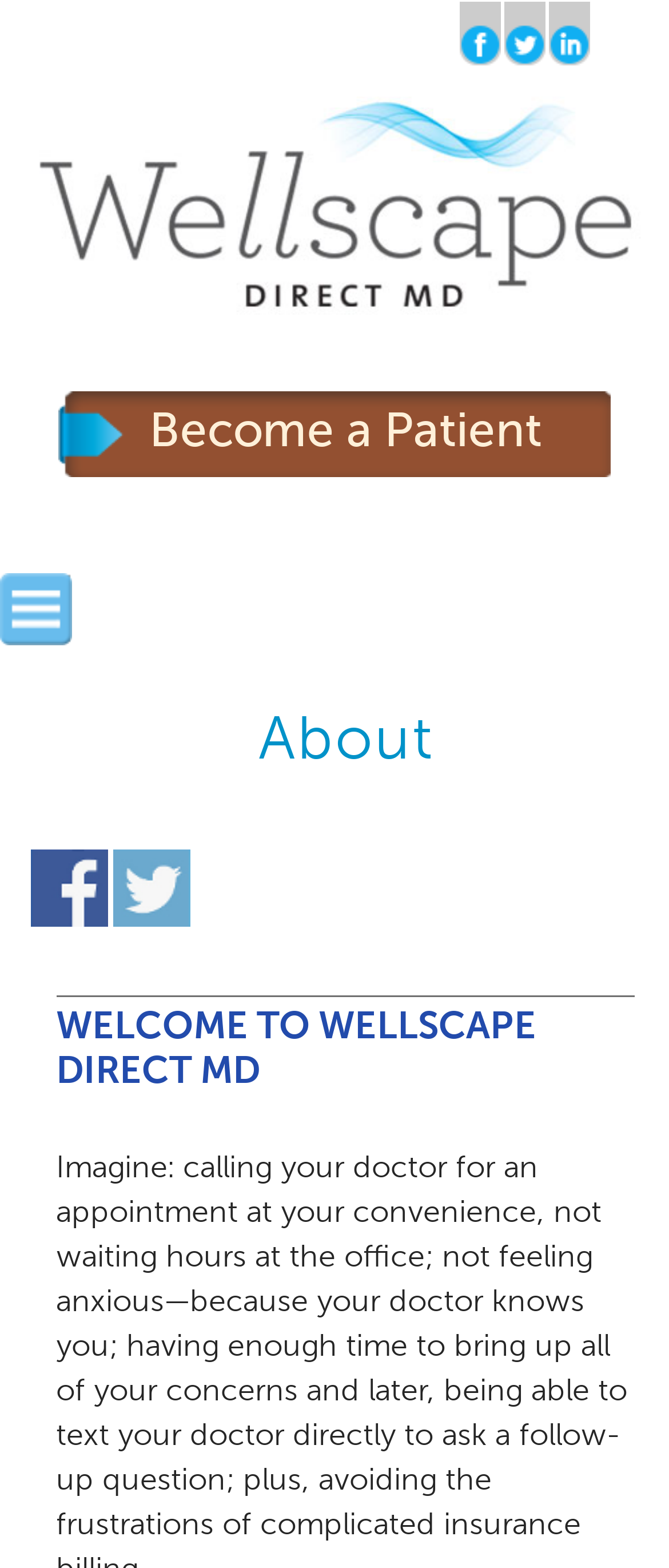Write an exhaustive caption that covers the webpage's main aspects.

The webpage is about Wellscape Direct MD, a medical service provider. At the top-right corner, there are three links placed horizontally next to each other. Below them, there is a large header image that spans almost the entire width of the page. 

On the left side of the page, there is a link "Become a Patient" positioned above a heading that reads "About". This heading is followed by two more links placed side by side. 

Further down the page, there is a prominent heading that reads "WELCOME TO WELLSCAPE DIRECT MD", which is likely the main title of the page. The content of the page seems to be introducing the concept of Wellscape Direct MD, where patients can have a more convenient and personalized experience with their doctors, without the need to wait for hours at the office.